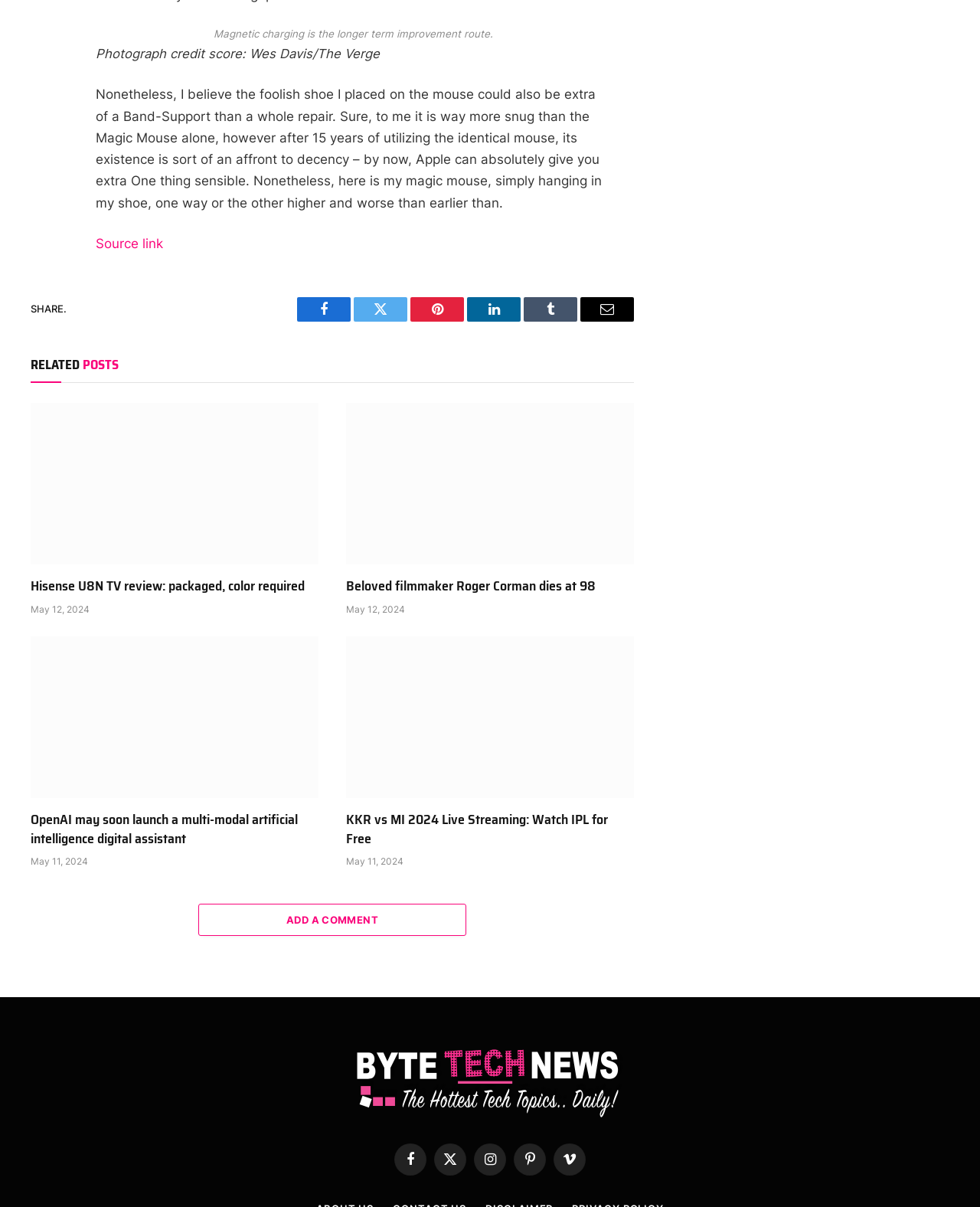Locate the bounding box coordinates of the area to click to fulfill this instruction: "Read the article 'Hisense U8N TV review: packaged, color required'". The bounding box should be presented as four float numbers between 0 and 1, in the order [left, top, right, bottom].

[0.031, 0.334, 0.325, 0.468]